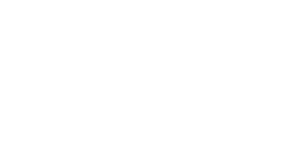What type of vehicles does Cupra produce?
Please provide a single word or phrase based on the screenshot.

Performance-oriented vehicles